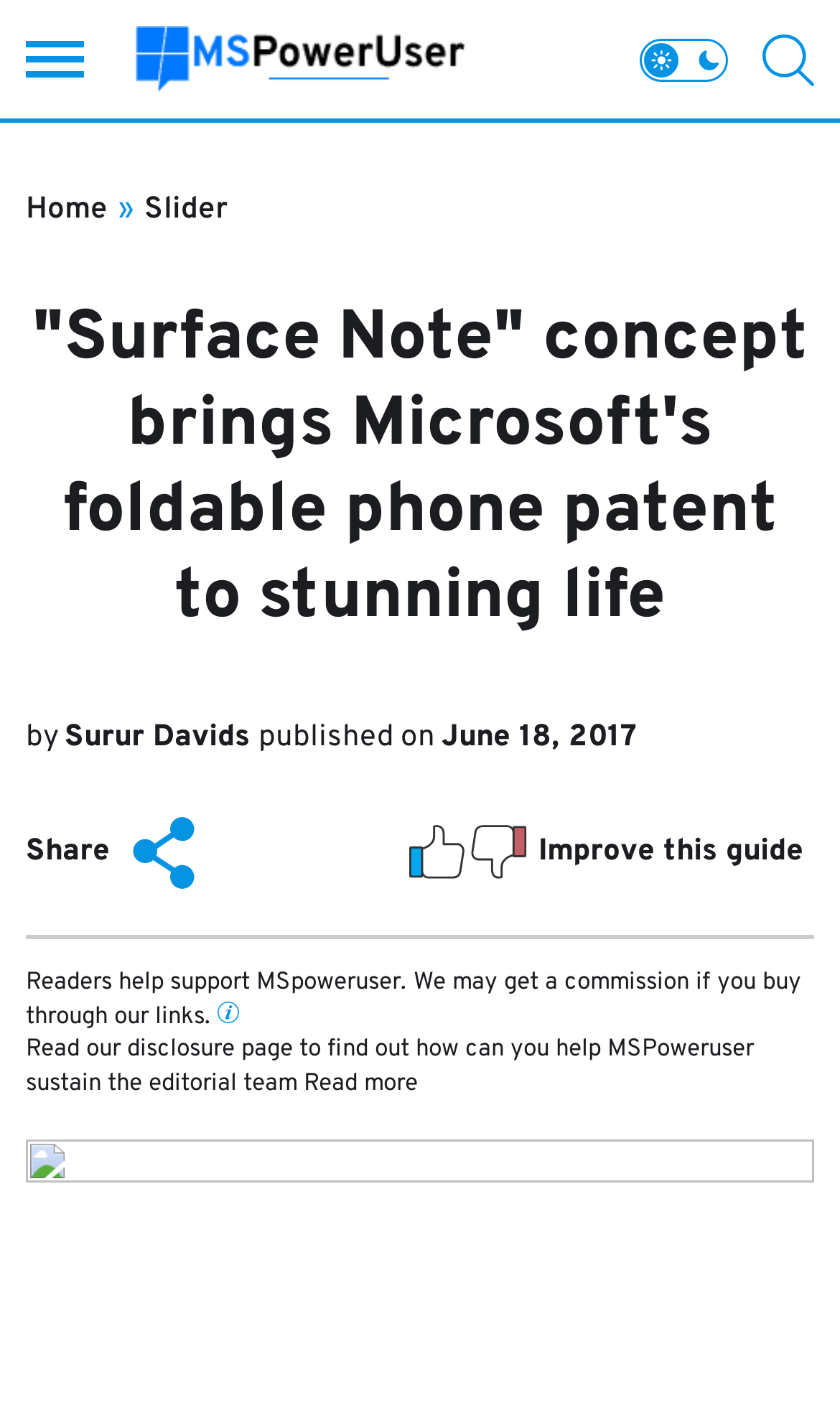What is the name of the website?
Please use the image to provide an in-depth answer to the question.

The name of the website can be determined by looking at the top-left corner of the webpage, where the logo and website name 'MSPoweruser' are displayed.